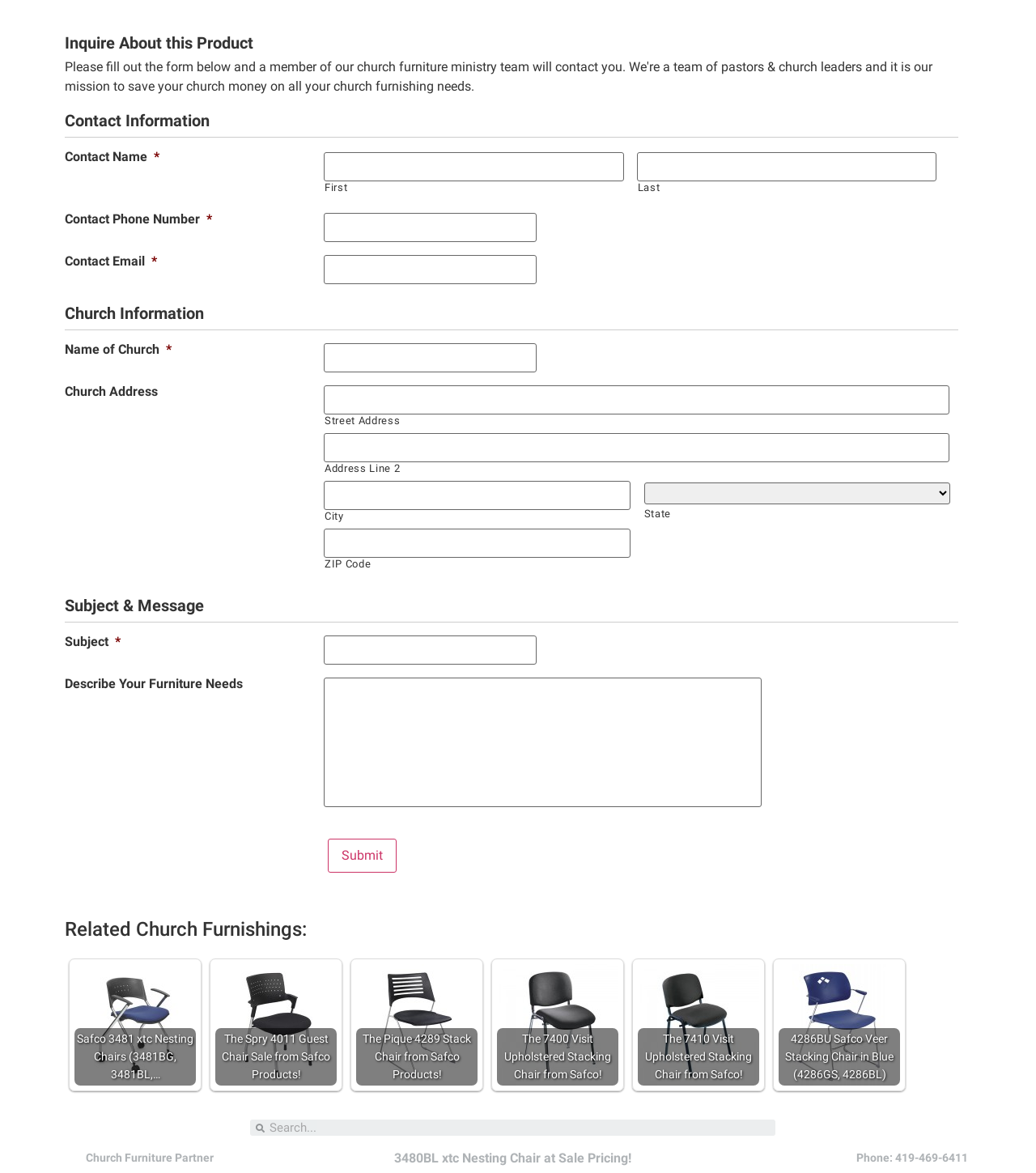Determine the bounding box coordinates (top-left x, top-left y, bottom-right x, bottom-right y) of the UI element described in the following text: parent_node: Search name="s" placeholder="Search..." title="Search"

[0.255, 0.955, 0.748, 0.968]